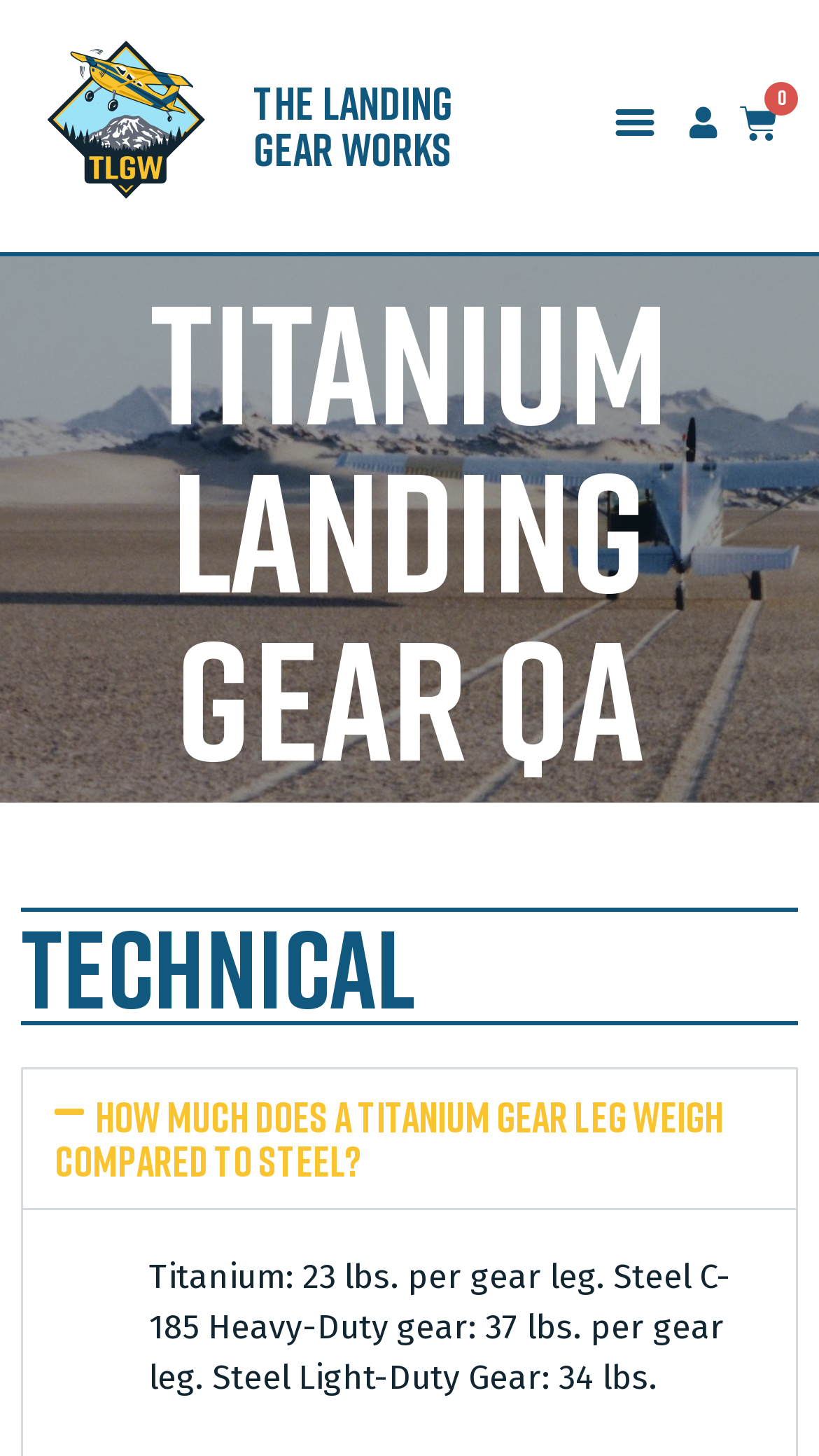Predict the bounding box of the UI element based on this description: "Menu".

[0.737, 0.062, 0.814, 0.105]